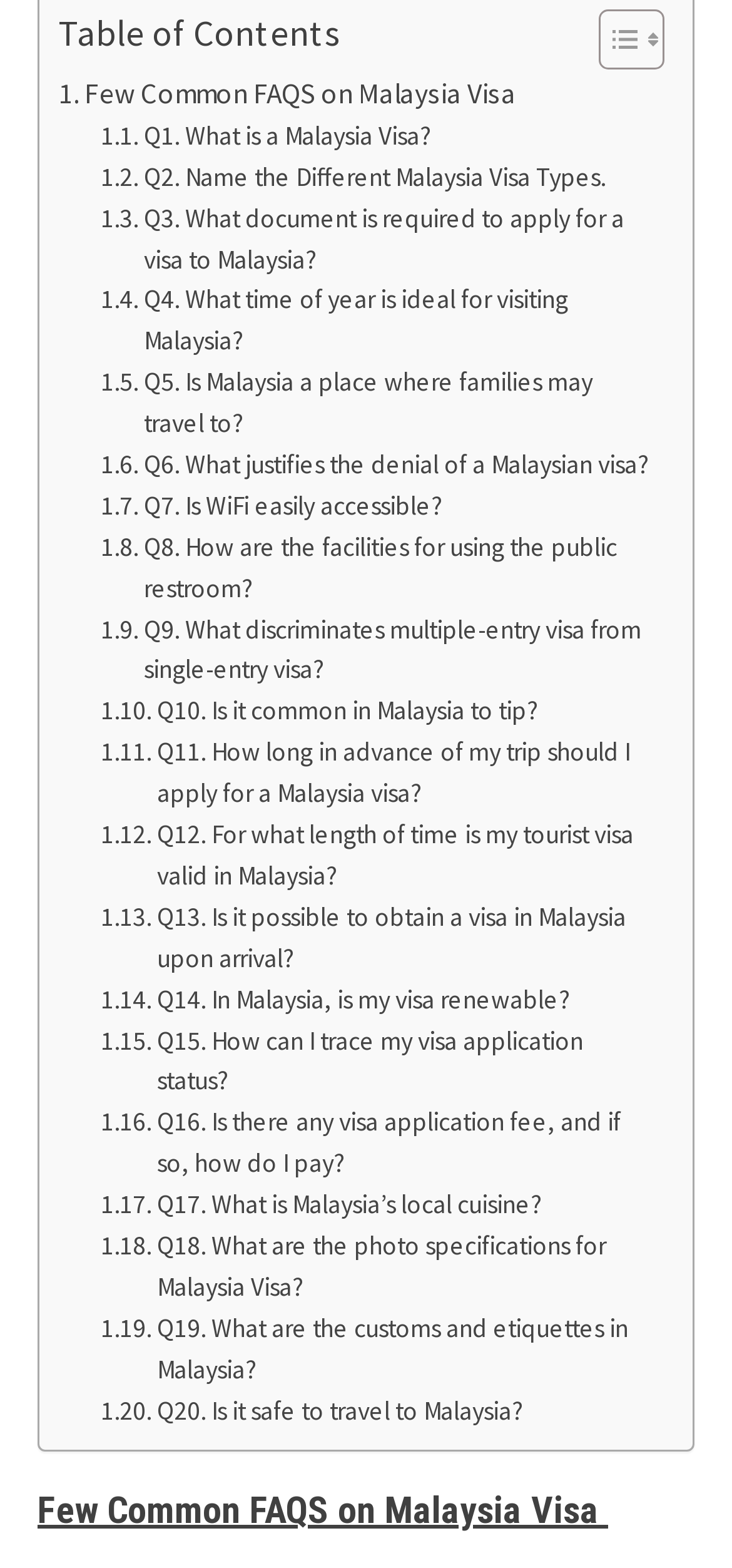Give a concise answer using one word or a phrase to the following question:
What is the ideal time of year for visiting Malaysia?

Q4